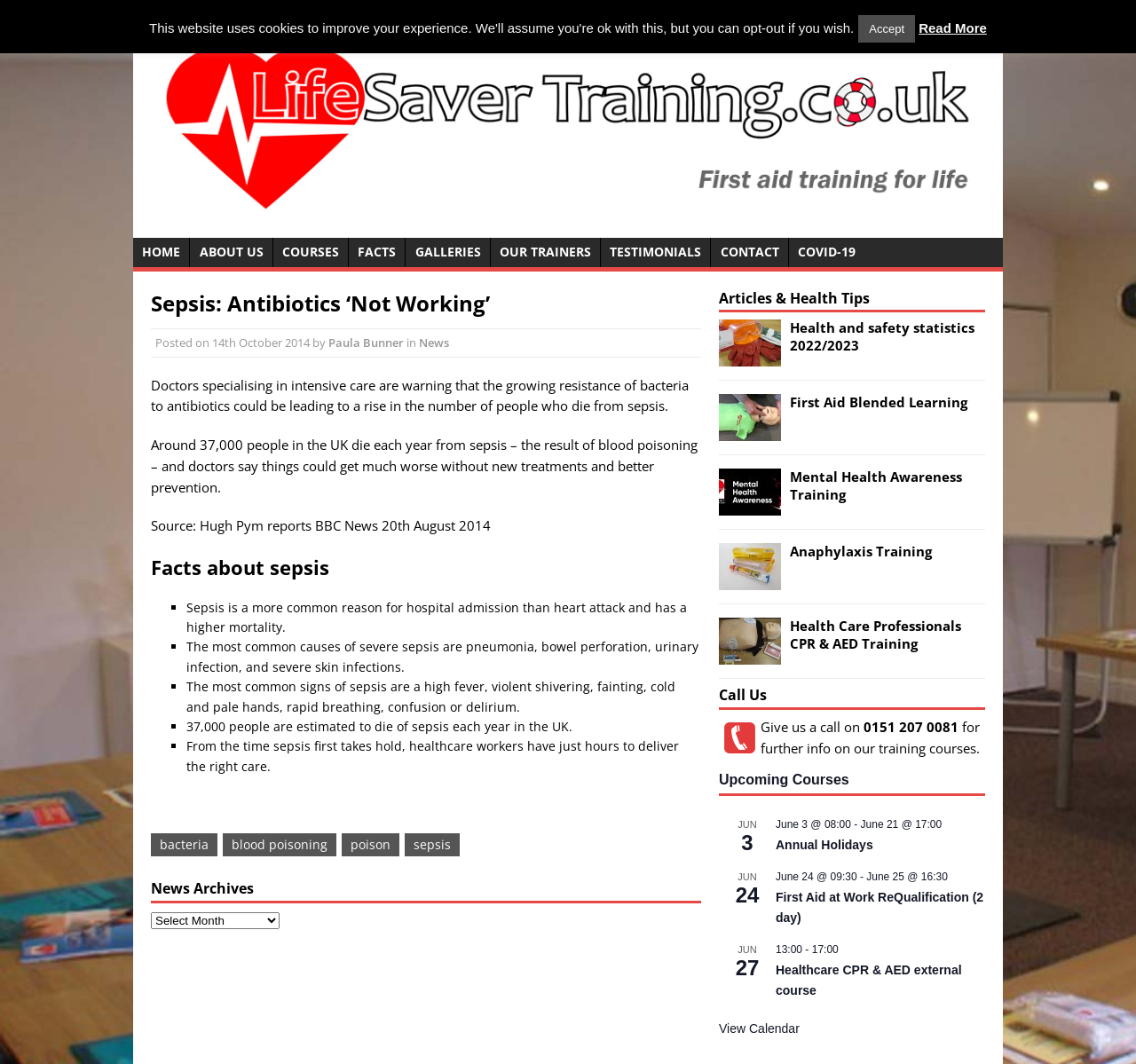Determine the bounding box for the UI element as described: "Articles & Health Tips". The coordinates should be represented as four float numbers between 0 and 1, formatted as [left, top, right, bottom].

[0.633, 0.271, 0.766, 0.289]